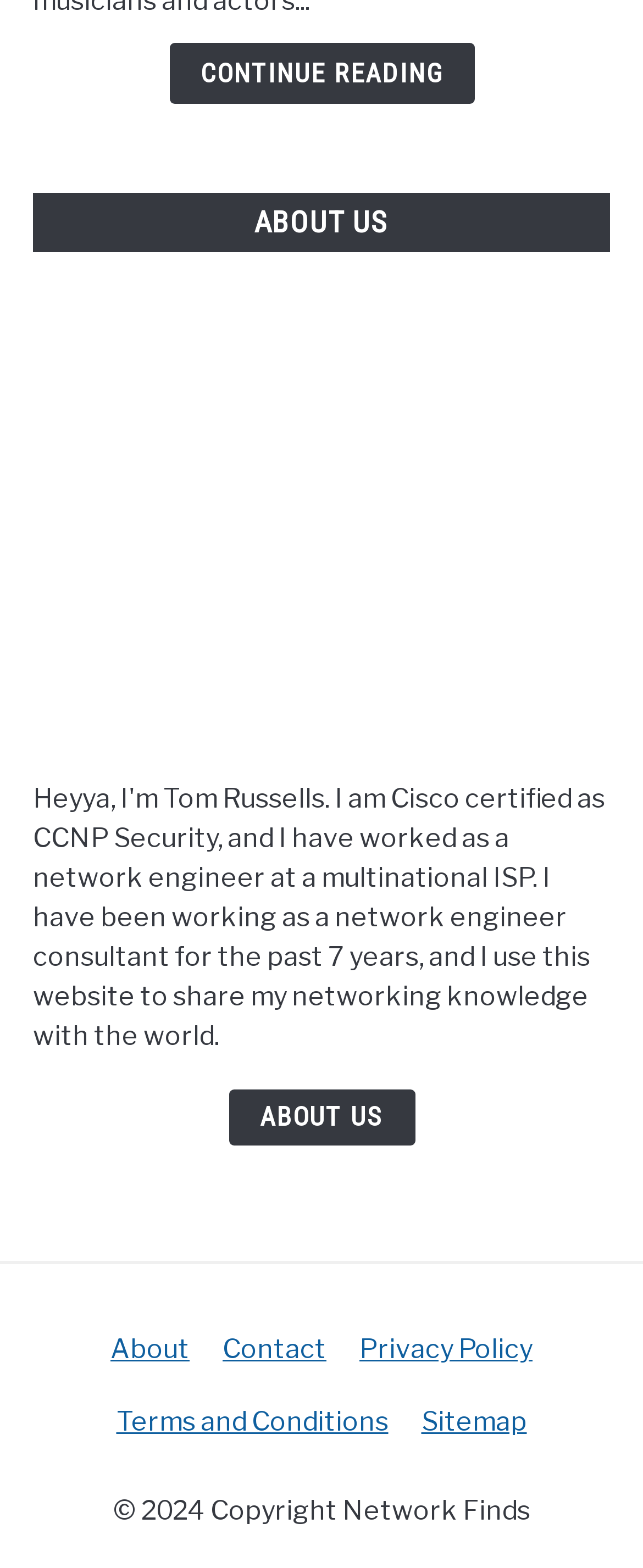What is the theme of the complementary section?
Offer a detailed and full explanation in response to the question.

The complementary section, which includes the 'ABOUT US' heading and button, suggests that this section is related to providing information about the website, its purpose, or its creators, rather than being a primary content section.